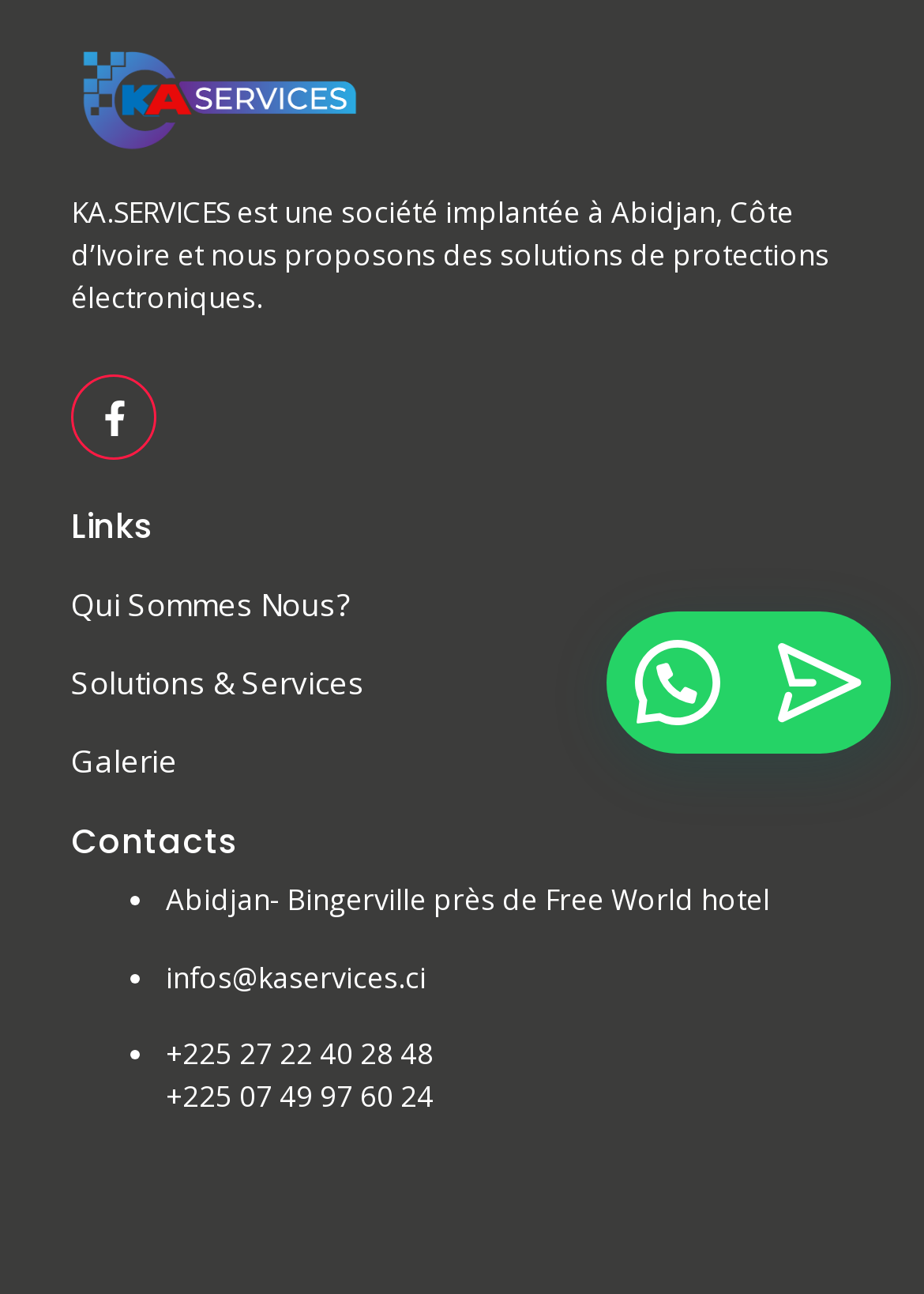Bounding box coordinates must be specified in the format (top-left x, top-left y, bottom-right x, bottom-right y). All values should be floating point numbers between 0 and 1. What are the bounding box coordinates of the UI element described as: Galerie

[0.077, 0.572, 0.192, 0.605]